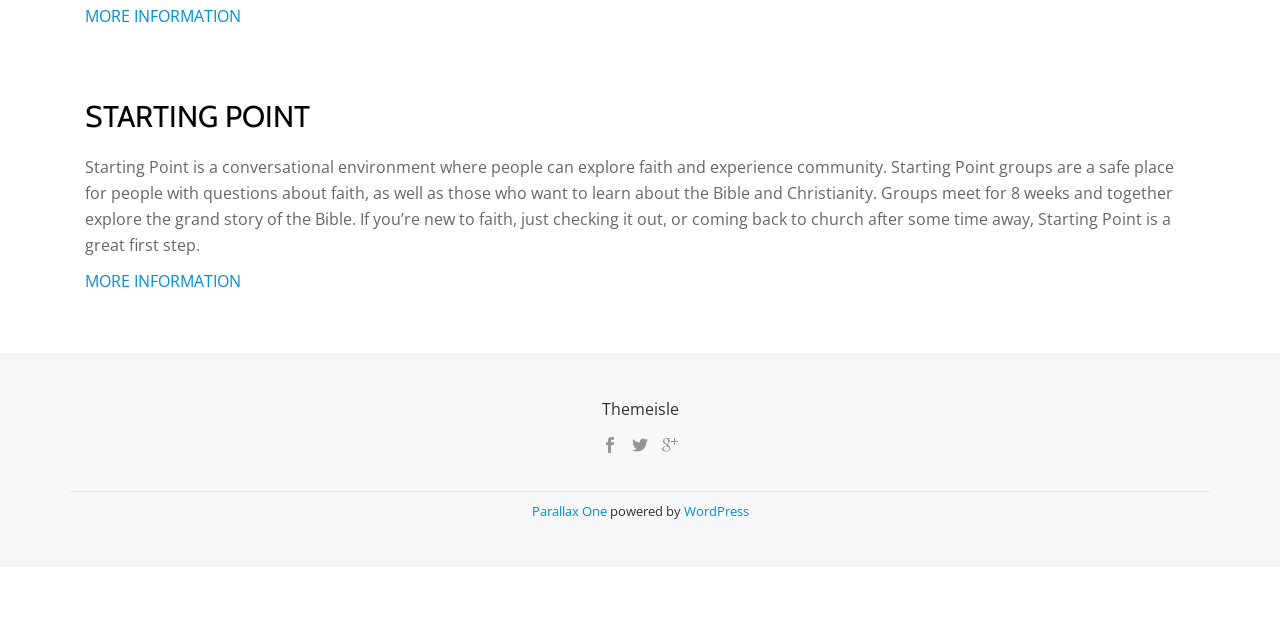Provide the bounding box coordinates of the HTML element described as: "Parallax One". The bounding box coordinates should be four float numbers between 0 and 1, i.e., [left, top, right, bottom].

[0.415, 0.784, 0.476, 0.812]